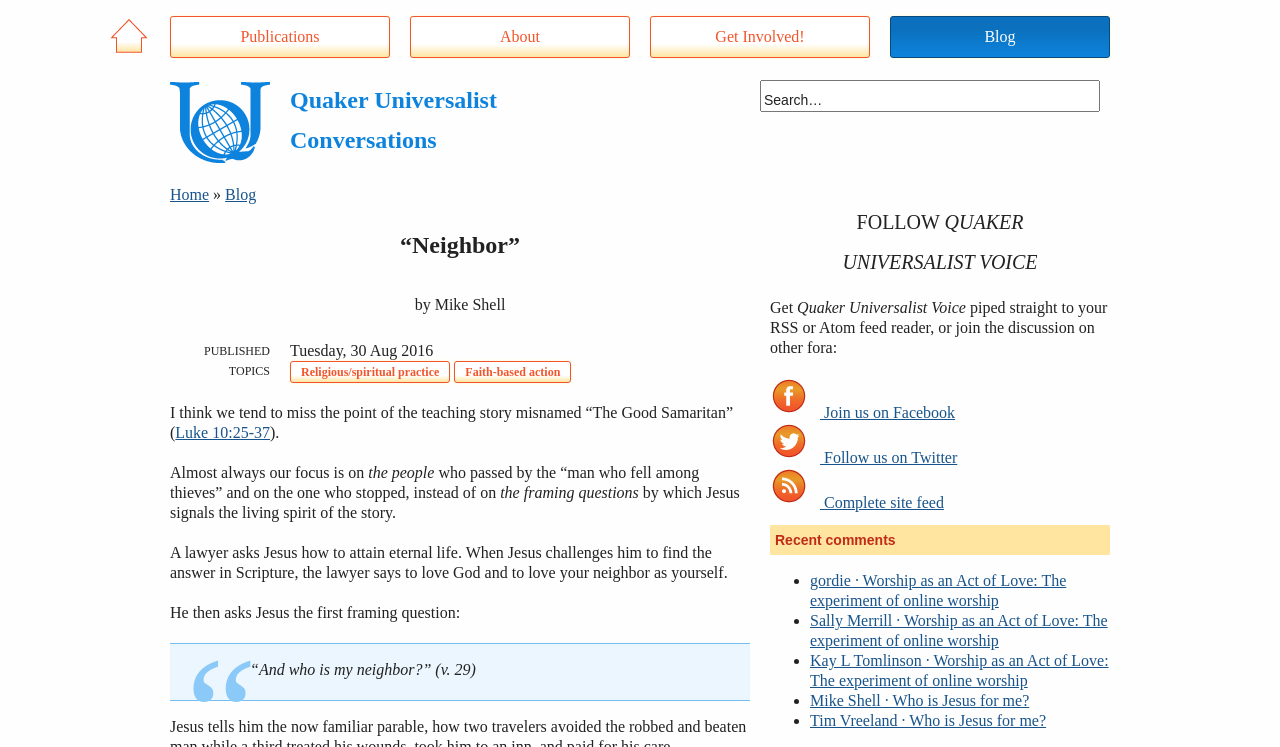Provide the bounding box coordinates of the HTML element this sentence describes: "Blog". The bounding box coordinates consist of four float numbers between 0 and 1, i.e., [left, top, right, bottom].

[0.695, 0.021, 0.867, 0.078]